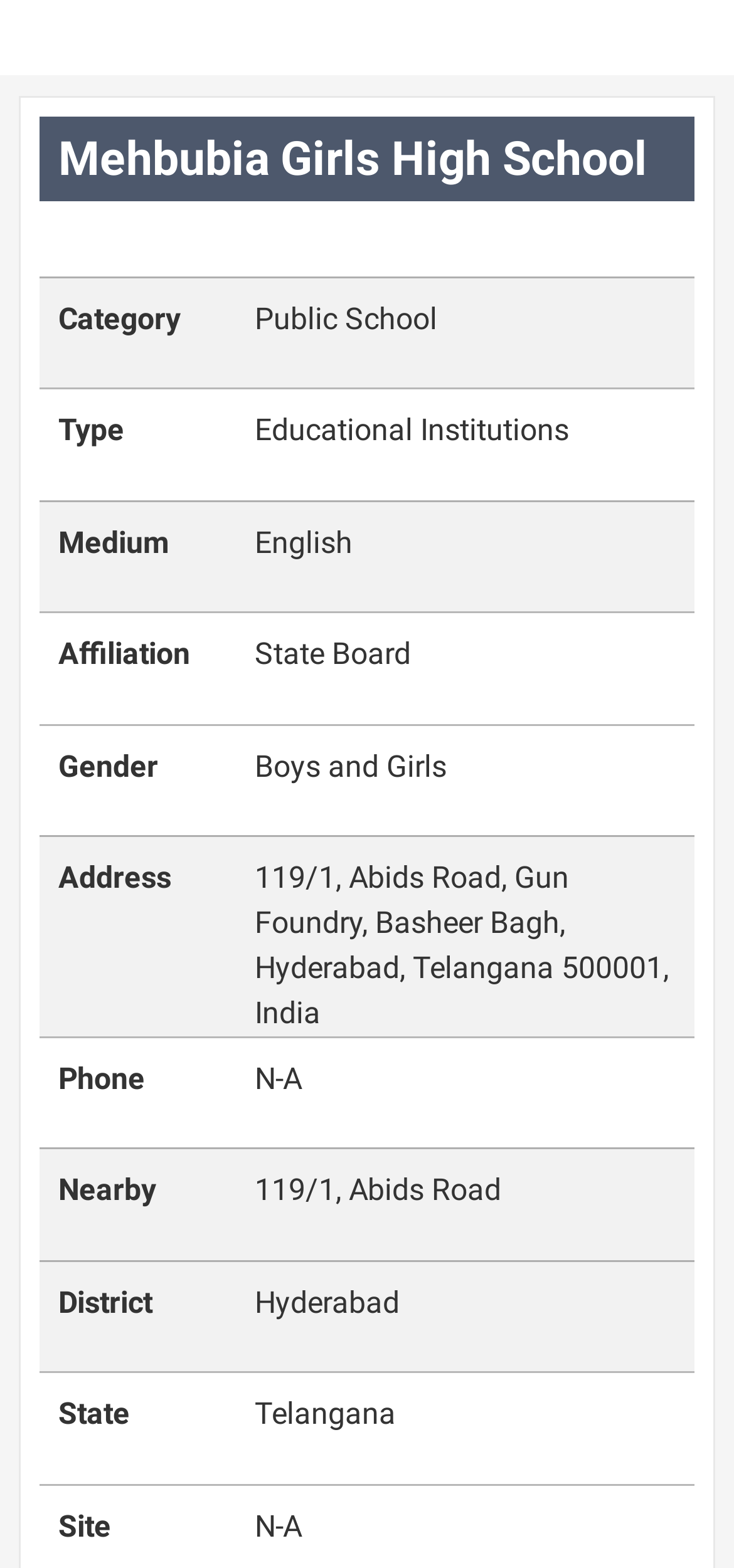Please give a one-word or short phrase response to the following question: 
What is the address of the school?

119/1, Abids Road, Gun Foundry, Basheer Bagh, Hyderabad, Telangana 500001, India